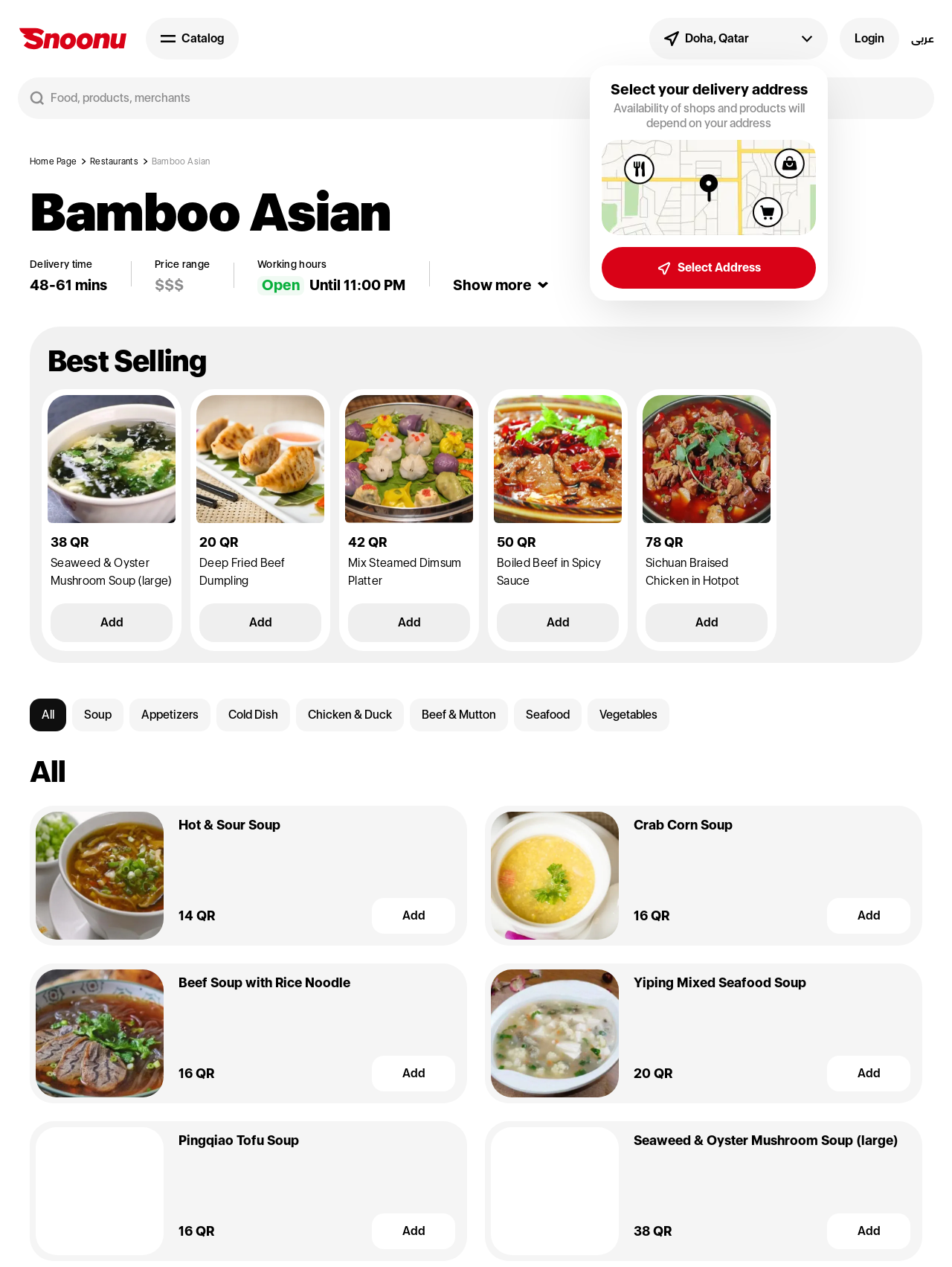What is the name of the restaurant?
Using the screenshot, give a one-word or short phrase answer.

Bamboo Asian